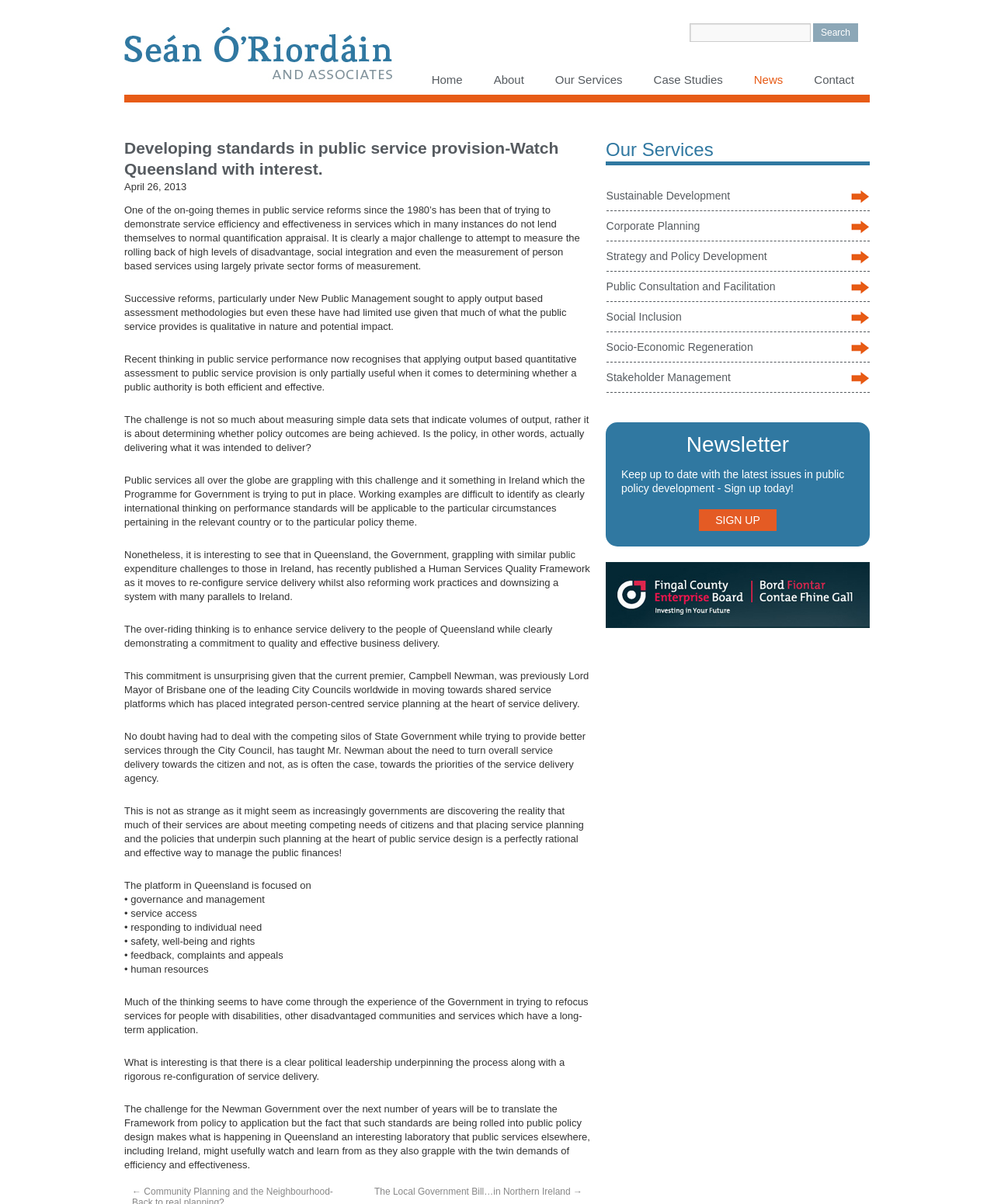What is the main topic of the article?
Analyze the image and provide a thorough answer to the question.

The main topic of the article is about public service provision, specifically about developing standards in public service provision, as indicated by the heading and the content of the article.